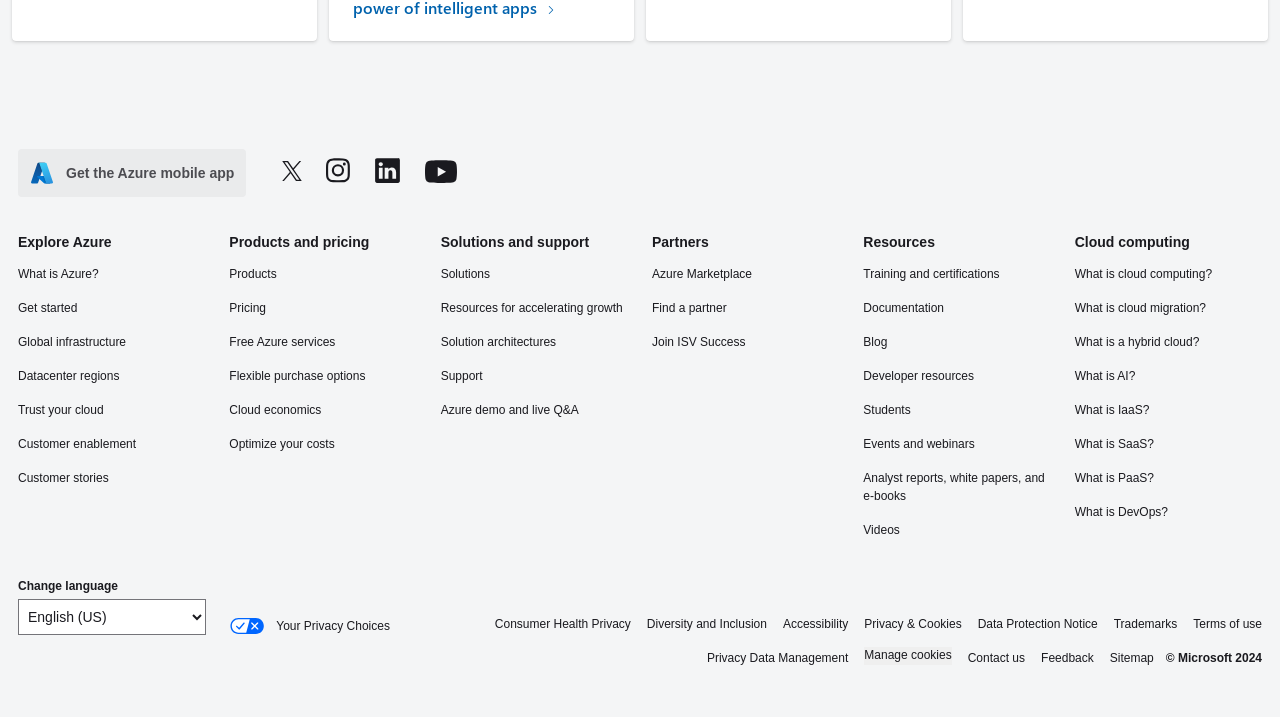Using the webpage screenshot, find the UI element described by Manage cookies. Provide the bounding box coordinates in the format (top-left x, top-left y, bottom-right x, bottom-right y), ensuring all values are floating point numbers between 0 and 1.

[0.675, 0.903, 0.743, 0.928]